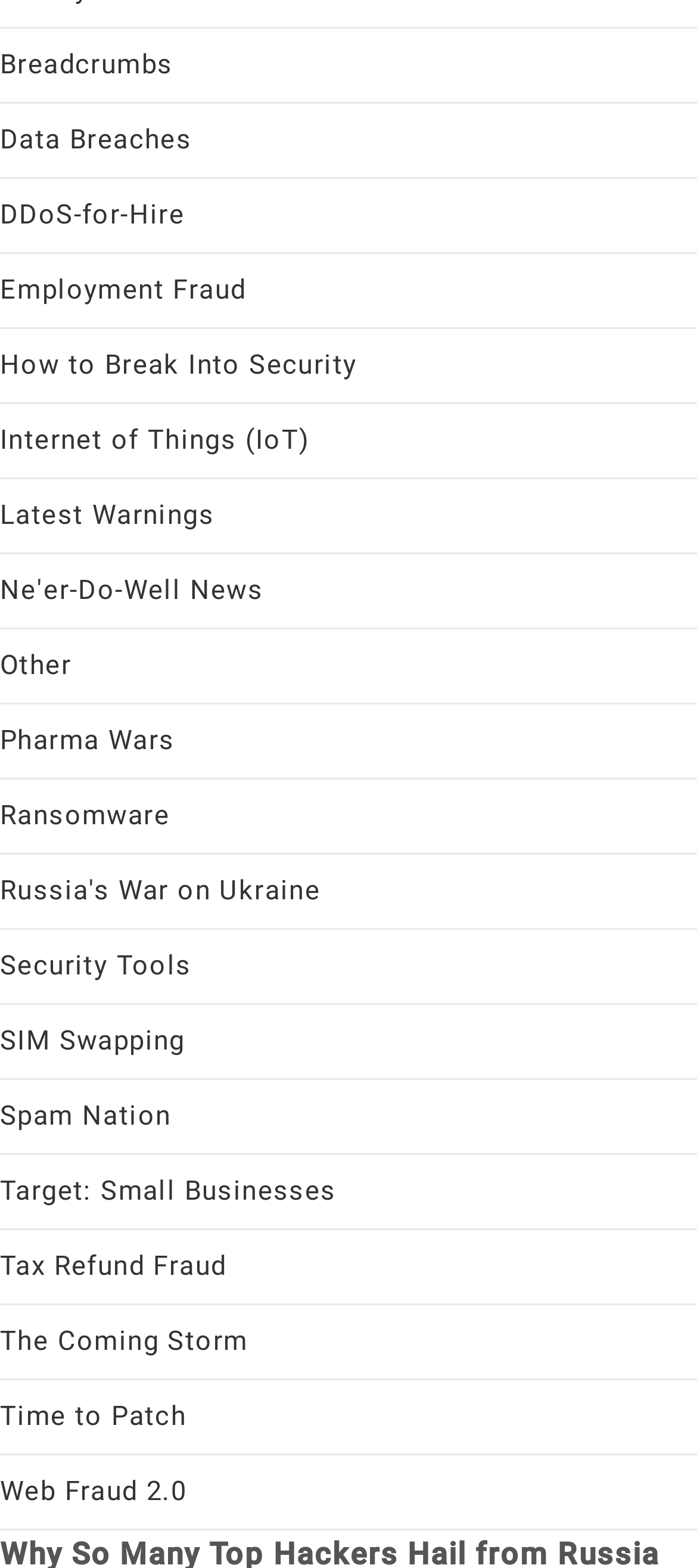Based on the element description: "Ne'er-Do-Well News", identify the bounding box coordinates for this UI element. The coordinates must be four float numbers between 0 and 1, listed as [left, top, right, bottom].

[0.0, 0.366, 0.378, 0.387]